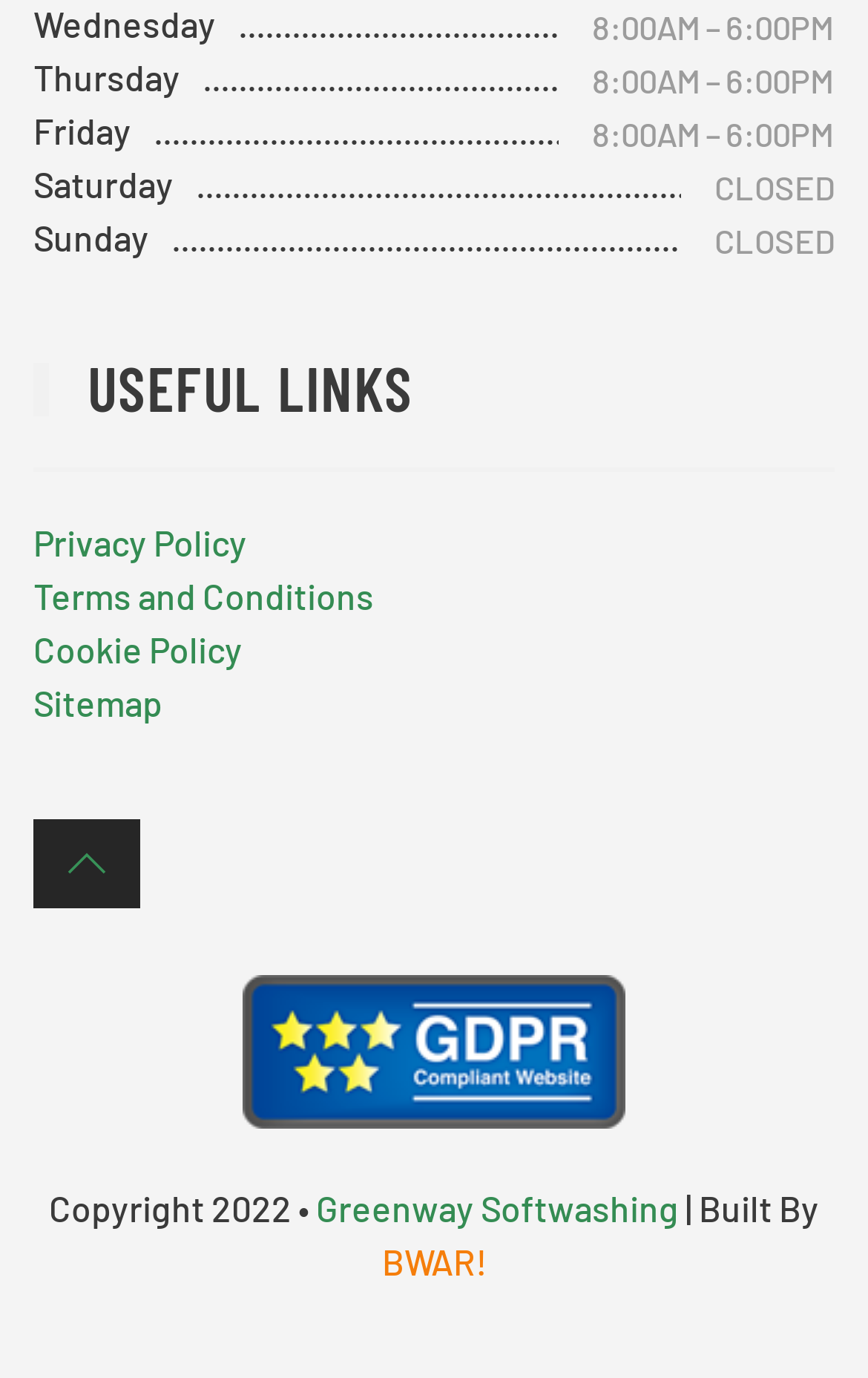Locate the UI element described by Terms and Conditions in the provided webpage screenshot. Return the bounding box coordinates in the format (top-left x, top-left y, bottom-right x, bottom-right y), ensuring all values are between 0 and 1.

[0.038, 0.416, 0.431, 0.447]